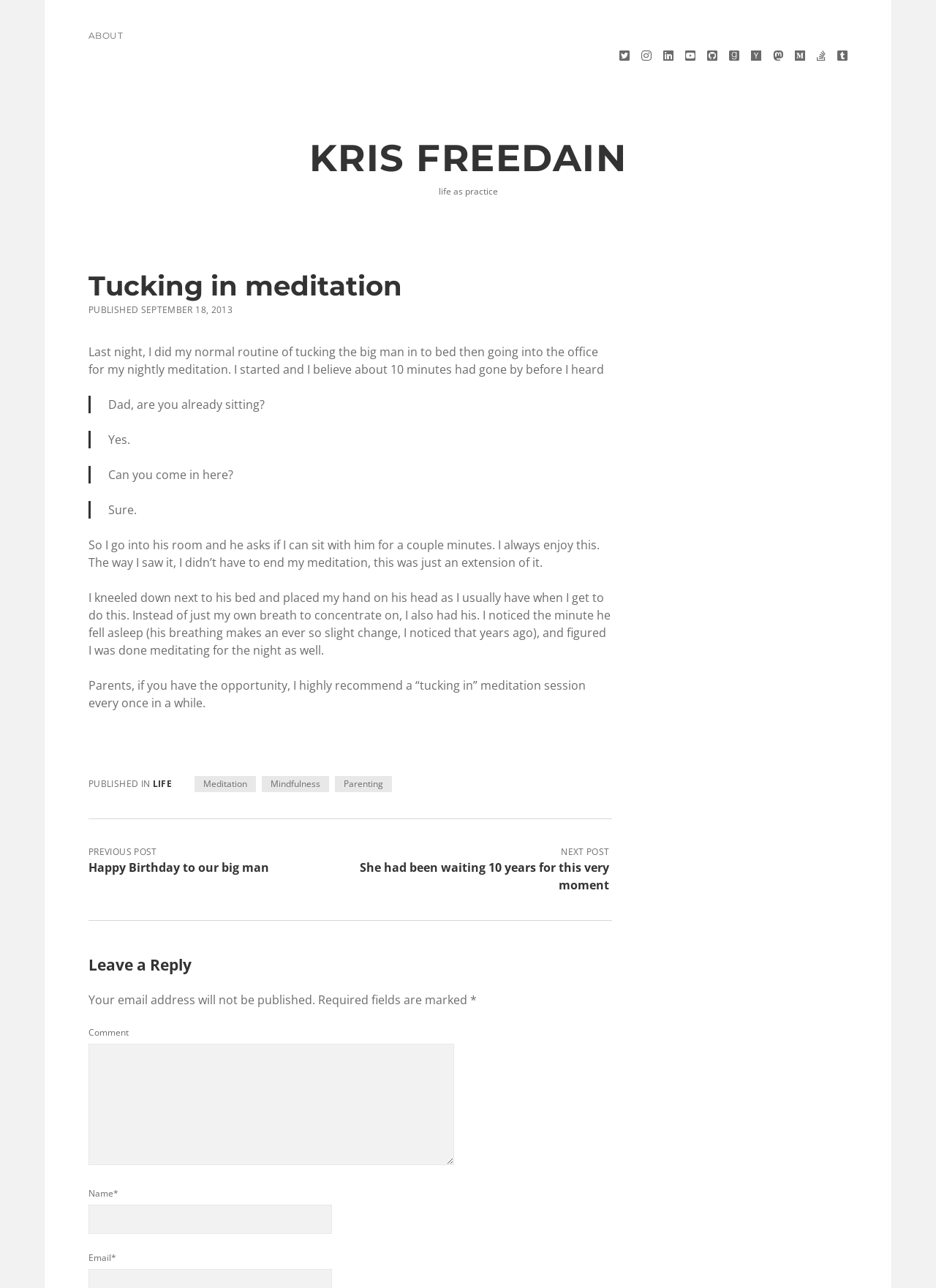Show the bounding box coordinates for the element that needs to be clicked to execute the following instruction: "Leave a comment". Provide the coordinates in the form of four float numbers between 0 and 1, i.e., [left, top, right, bottom].

[0.095, 0.779, 0.485, 0.873]